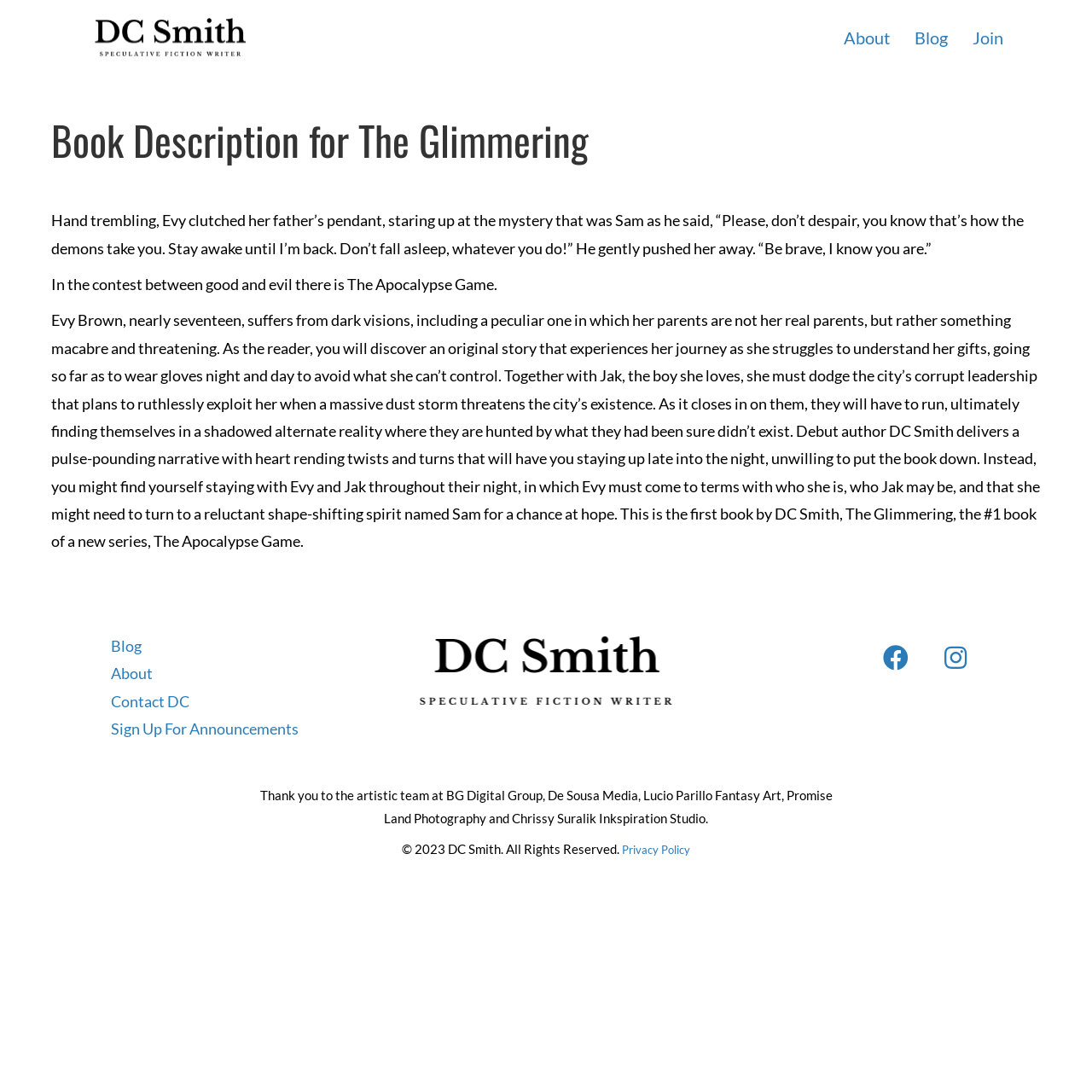Please identify the bounding box coordinates of the region to click in order to complete the task: "Click the 'About' link in the menu". The coordinates must be four float numbers between 0 and 1, specified as [left, top, right, bottom].

[0.762, 0.009, 0.826, 0.059]